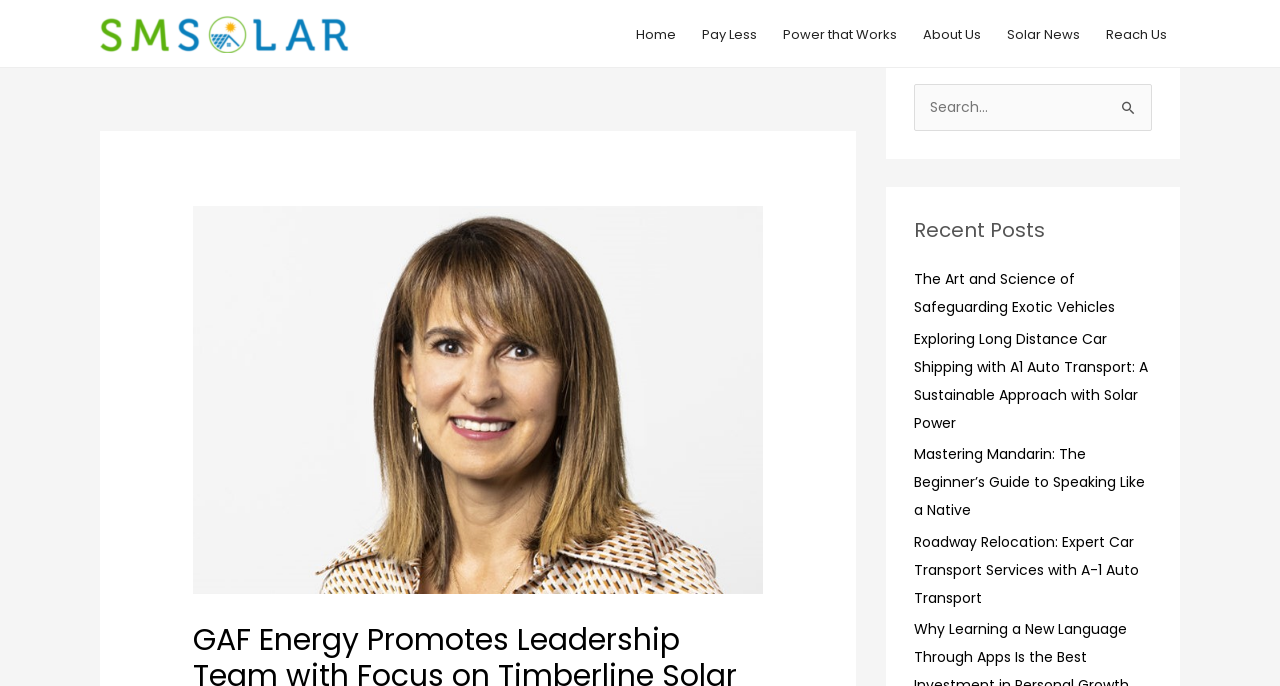Identify the bounding box coordinates of the section that should be clicked to achieve the task described: "Click on The Art and Science of Safeguarding Exotic Vehicles".

[0.714, 0.392, 0.871, 0.462]